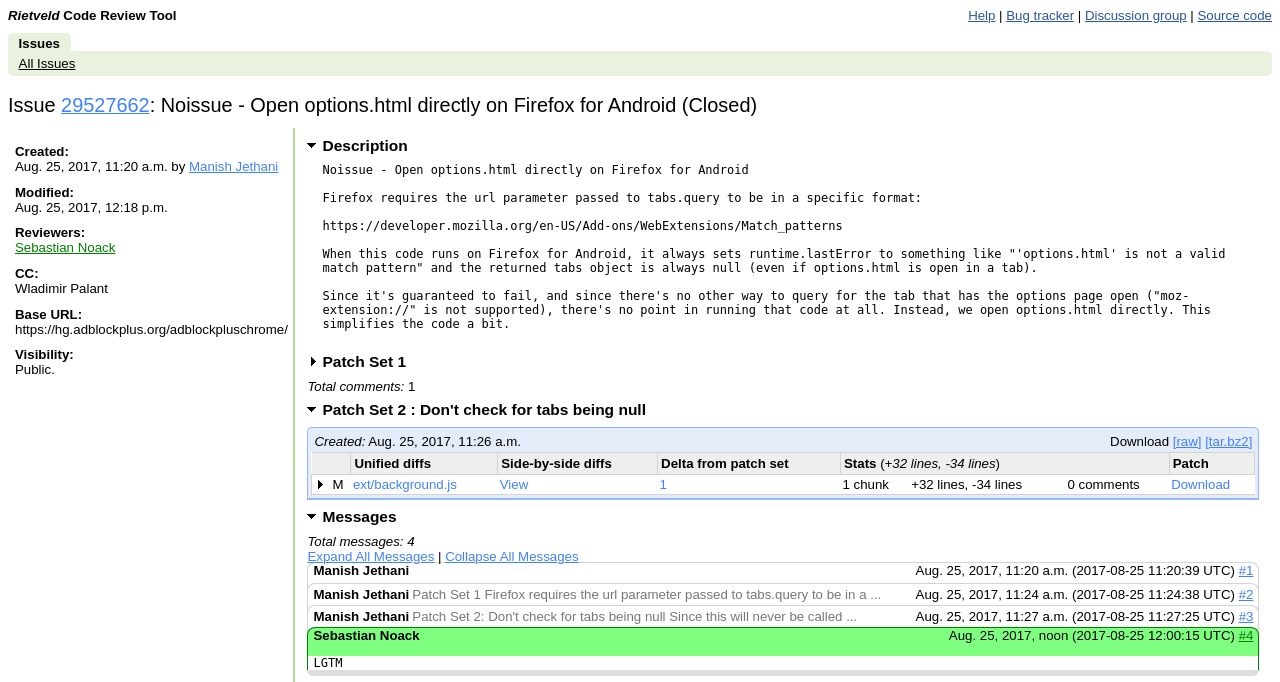Pinpoint the bounding box coordinates of the element you need to click to execute the following instruction: "View background.js". The bounding box should be represented by four float numbers between 0 and 1, in the format [left, top, right, bottom].

[0.276, 0.7, 0.357, 0.721]